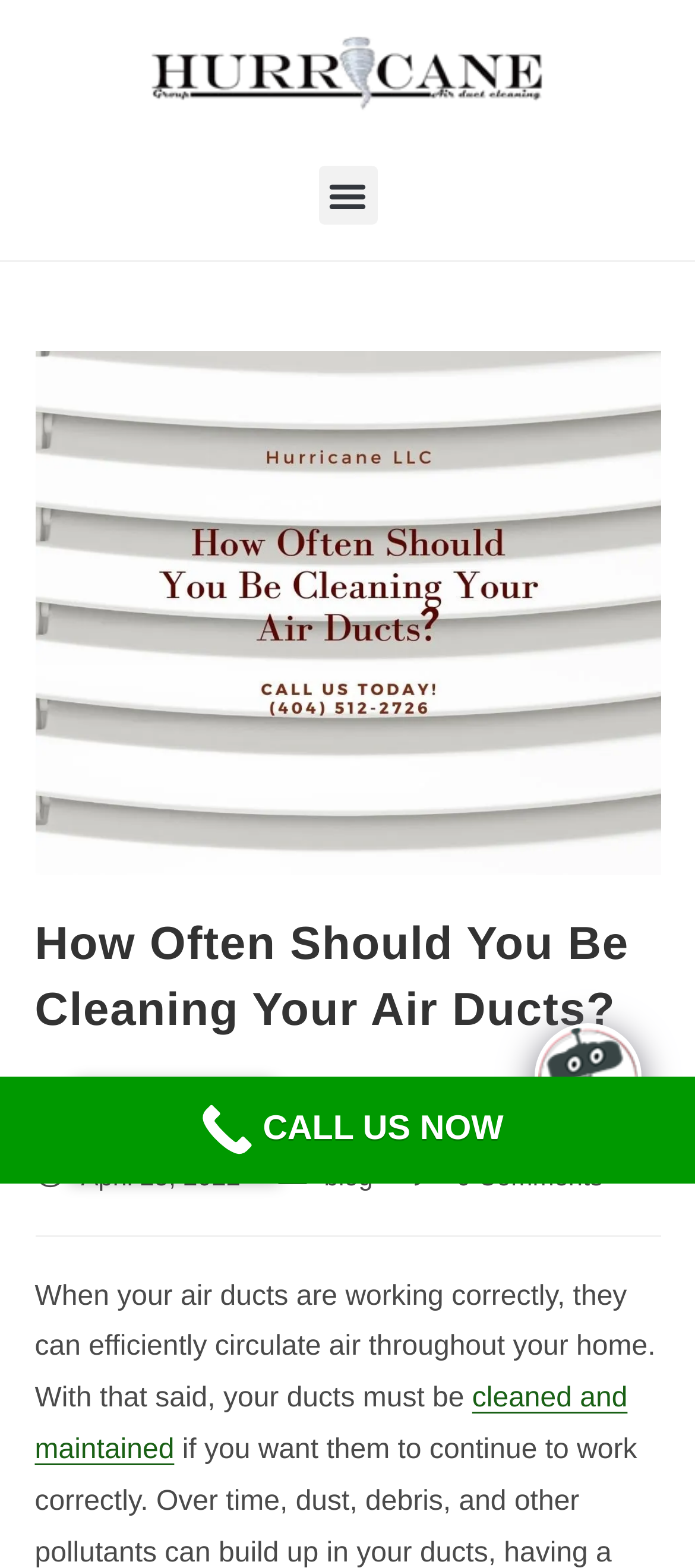What is the language of the webpage?
Use the information from the image to give a detailed answer to the question.

The language of the webpage is English, which can be found in a link element with a bounding box of [0.1, 0.689, 0.403, 0.748], accompanied by an image element with a bounding box of [0.162, 0.715, 0.208, 0.729].